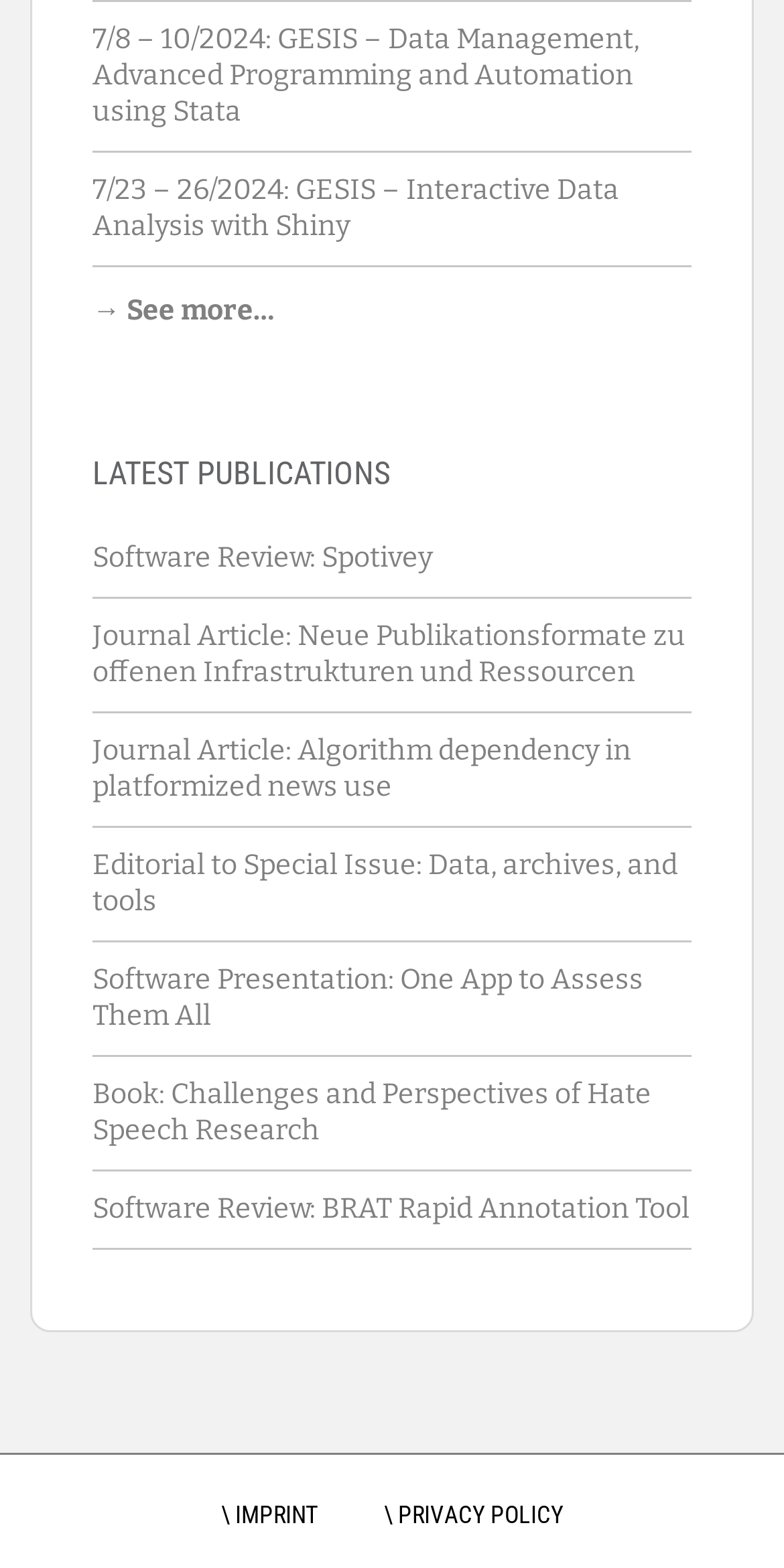Consider the image and give a detailed and elaborate answer to the question: 
How many links are there in the 'LATEST PUBLICATIONS' section?

The 'LATEST PUBLICATIONS' section has 8 links to publications, including 'Software Review: Spotivey', 'Journal Article: Neue Publikationsformate zu offenen Infrastrukturen und Ressourcen', and others.